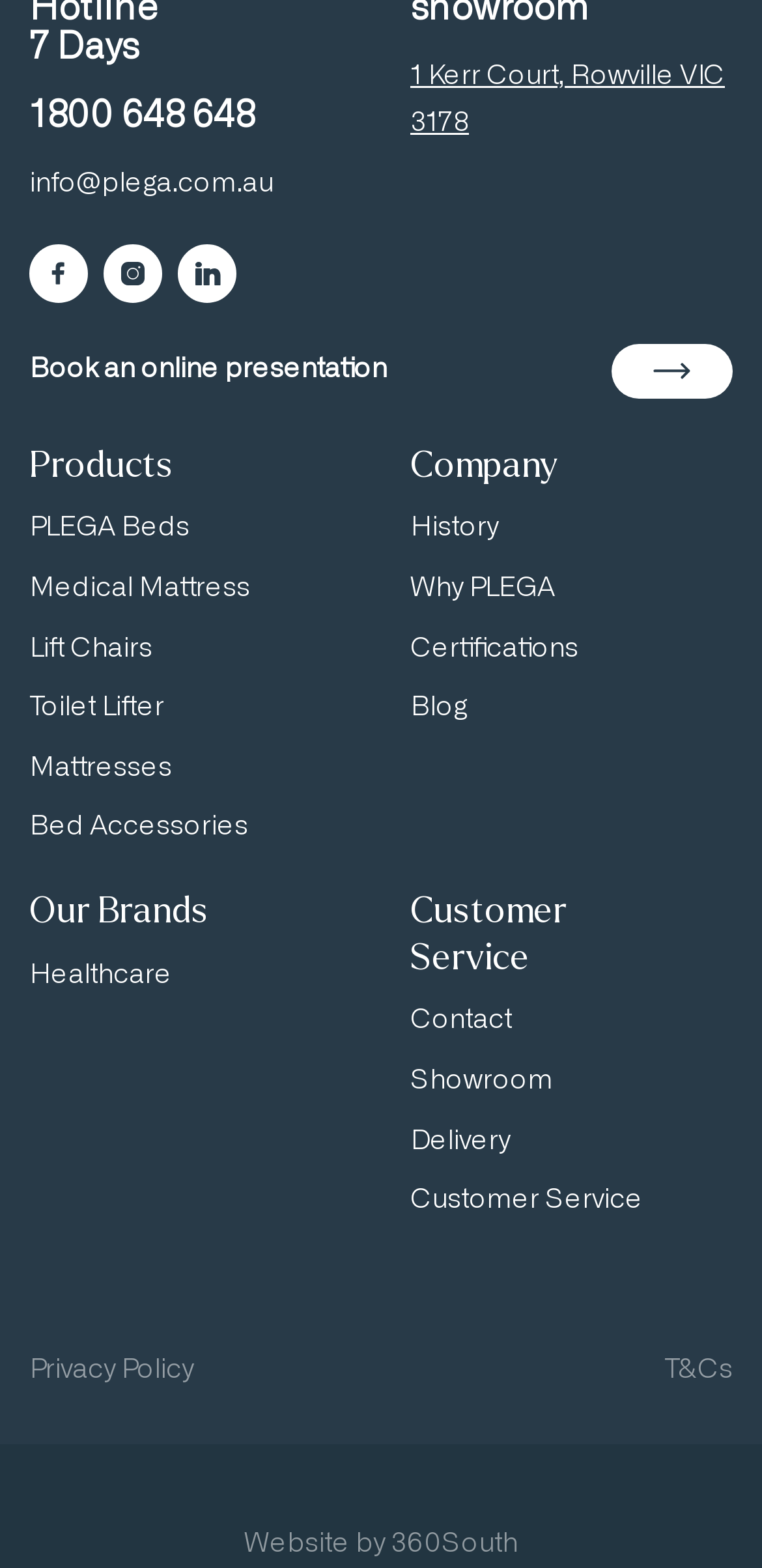What products does the company offer?
Based on the image, provide a one-word or brief-phrase response.

PLEGA Beds, Medical Mattress, Lift Chairs, etc.